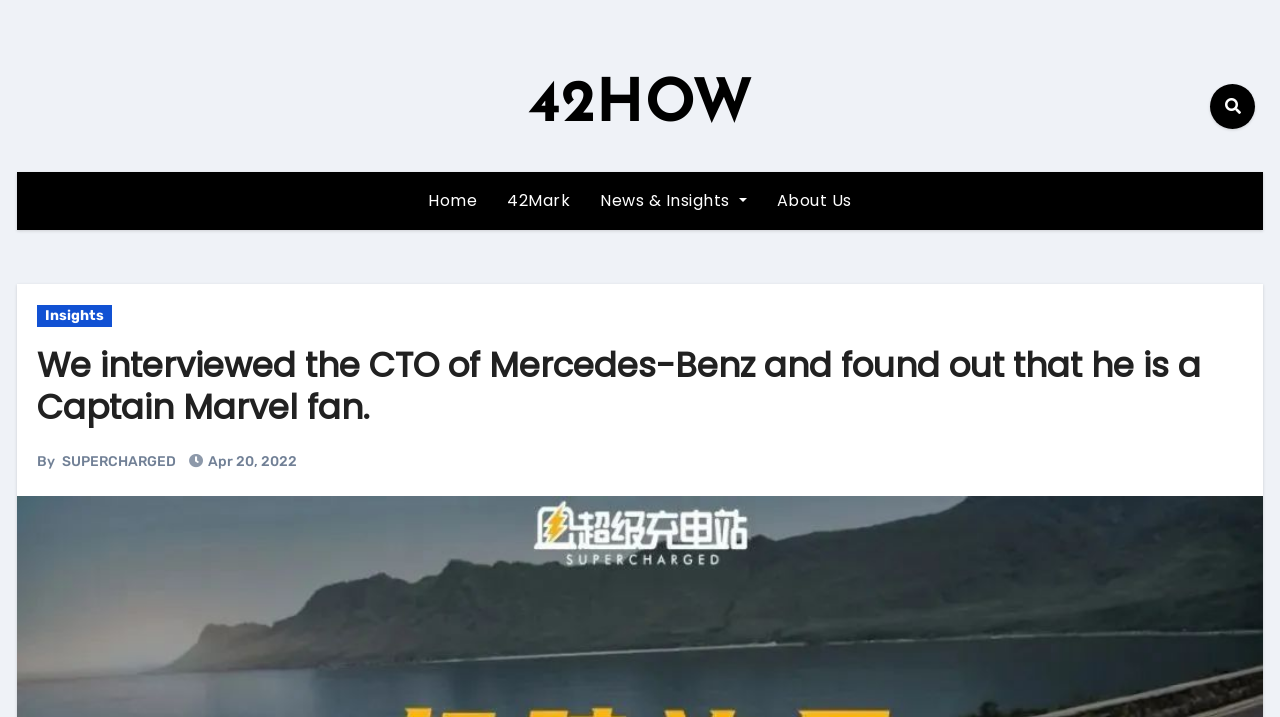Who wrote the article?
Please ensure your answer to the question is detailed and covers all necessary aspects.

The author of the article is not explicitly mentioned on the webpage, but based on the meta description, it can be inferred that the author is Chang Yan.